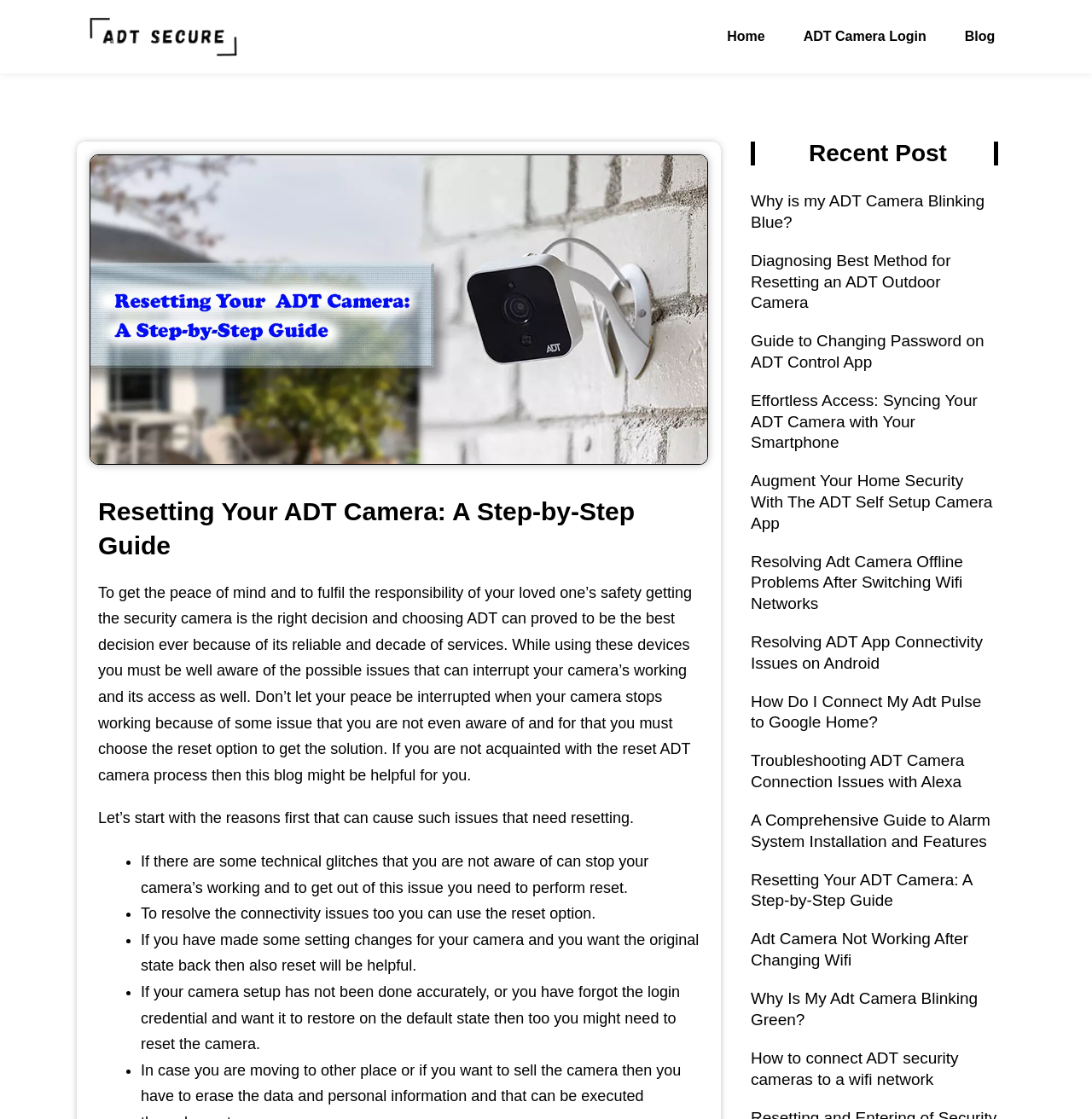Determine the bounding box coordinates for the area that needs to be clicked to fulfill this task: "Contact club President Thomas Cappiello". The coordinates must be given as four float numbers between 0 and 1, i.e., [left, top, right, bottom].

None